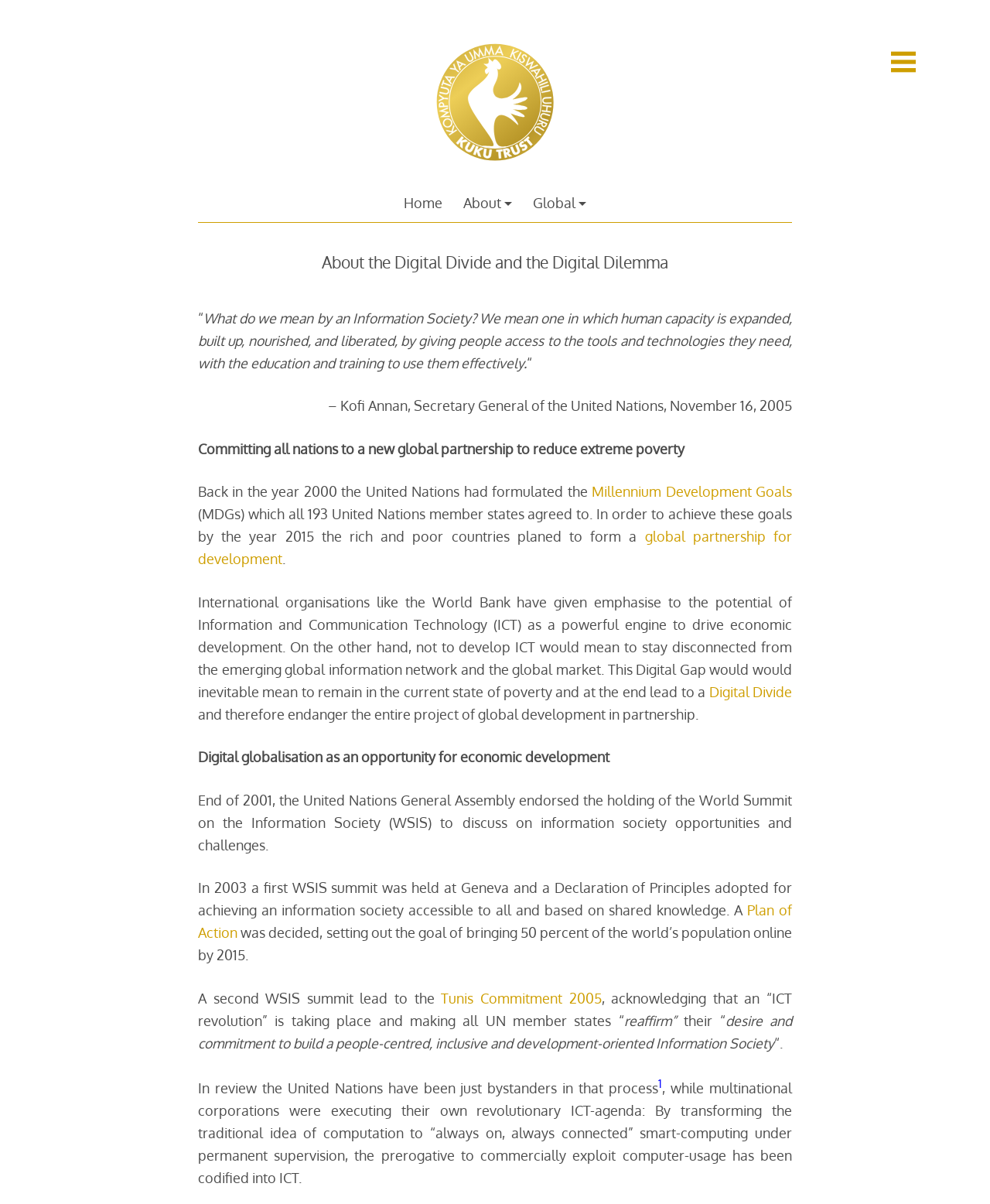Please mark the bounding box coordinates of the area that should be clicked to carry out the instruction: "Learn about 'Digital Divide'".

[0.716, 0.567, 0.8, 0.581]